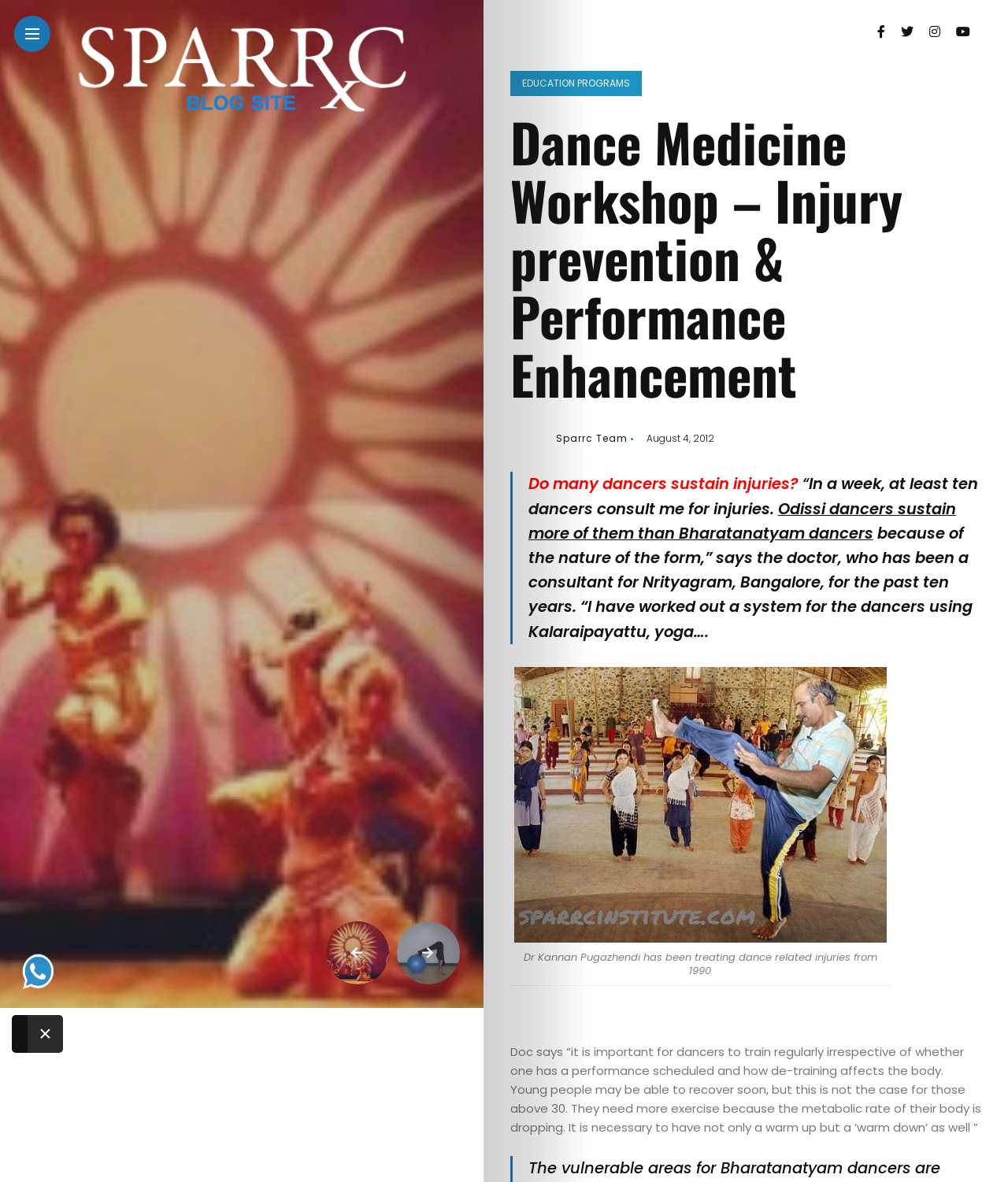Indicate the bounding box coordinates of the element that must be clicked to execute the instruction: "Track your order". The coordinates should be given as four float numbers between 0 and 1, i.e., [left, top, right, bottom].

None